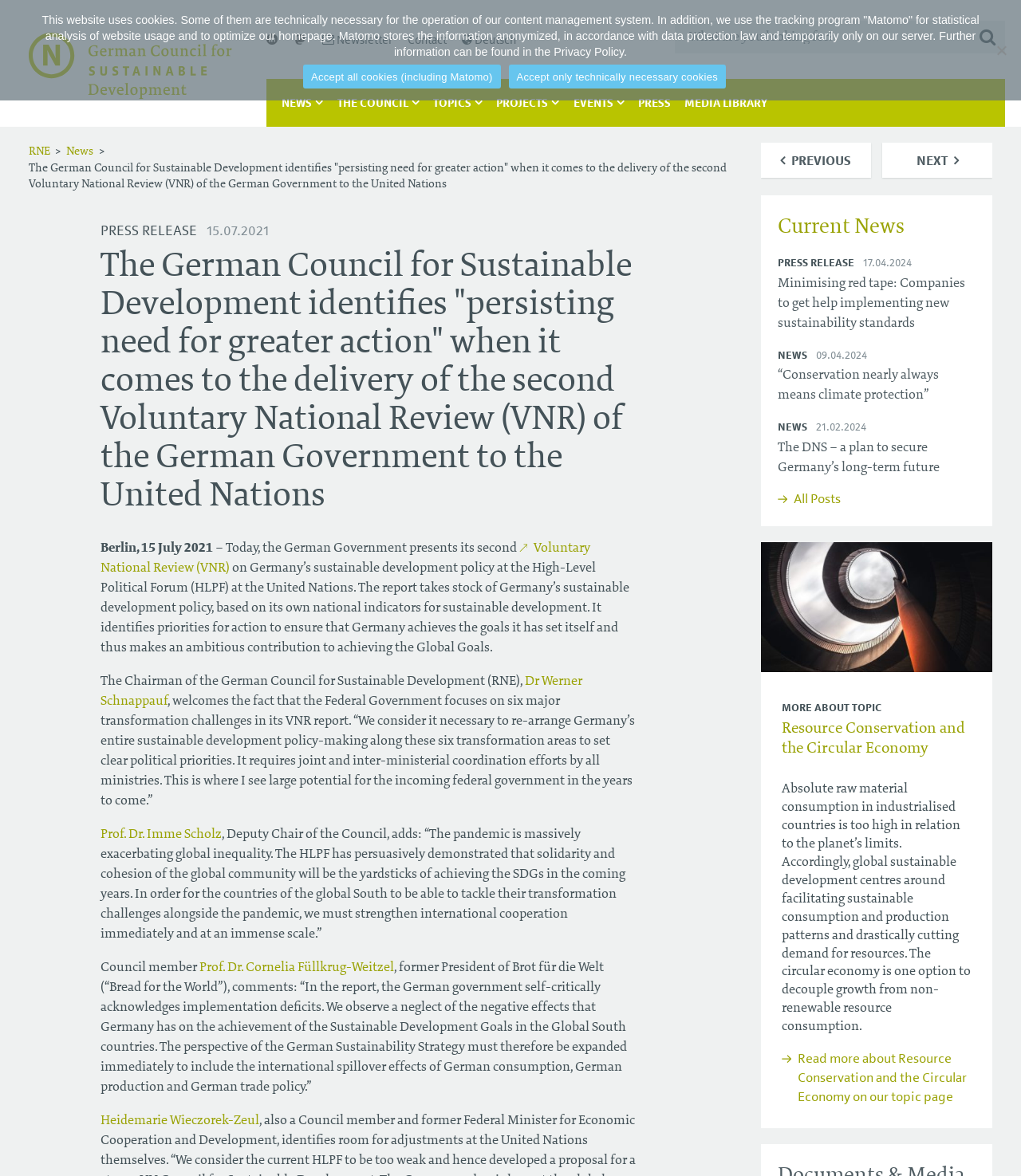Using the details in the image, give a detailed response to the question below:
What is the topic of the webpage?

I inferred the topic by reading the headings and text on the webpage, which mention sustainable development, resource conservation, and the circular economy.